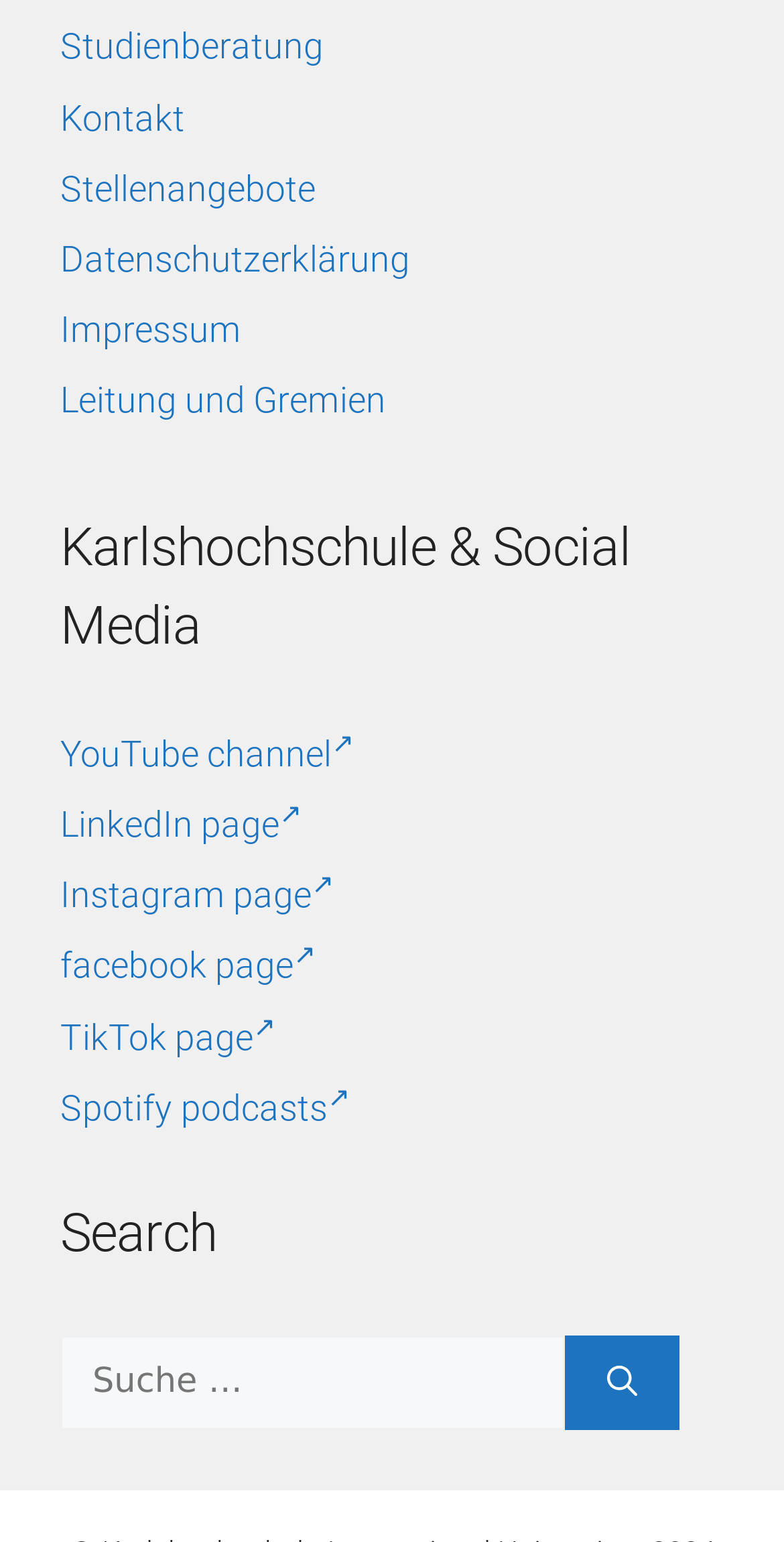Determine the bounding box coordinates of the clickable element to complete this instruction: "Visit the Studienberatung page". Provide the coordinates in the format of four float numbers between 0 and 1, [left, top, right, bottom].

[0.077, 0.017, 0.413, 0.043]